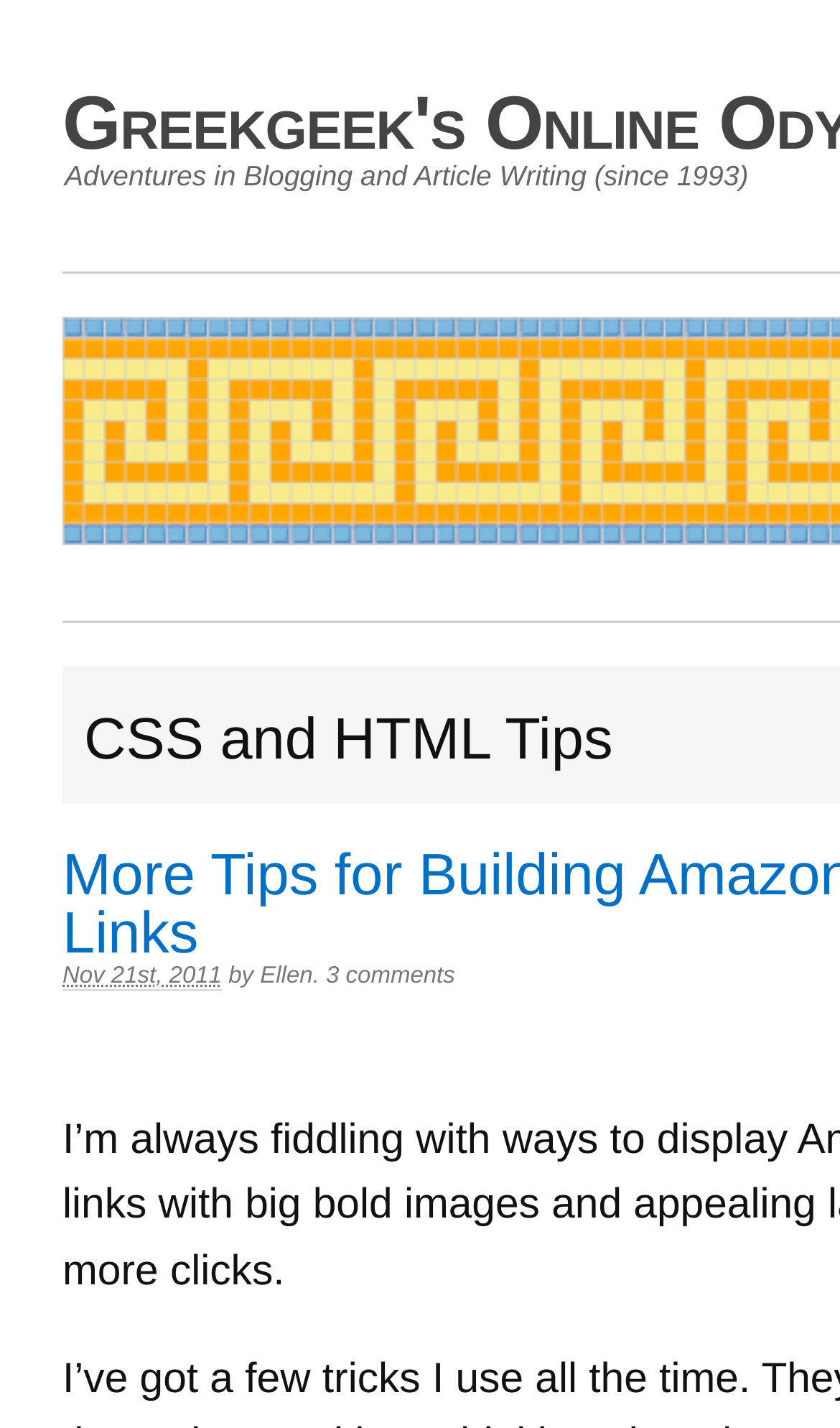How many comments does the latest article have?
Kindly answer the question with as much detail as you can.

I found the number of comments of the latest article by looking at the link element with the text '3 comments' which is located at the bottom of the article, indicating the number of comments.